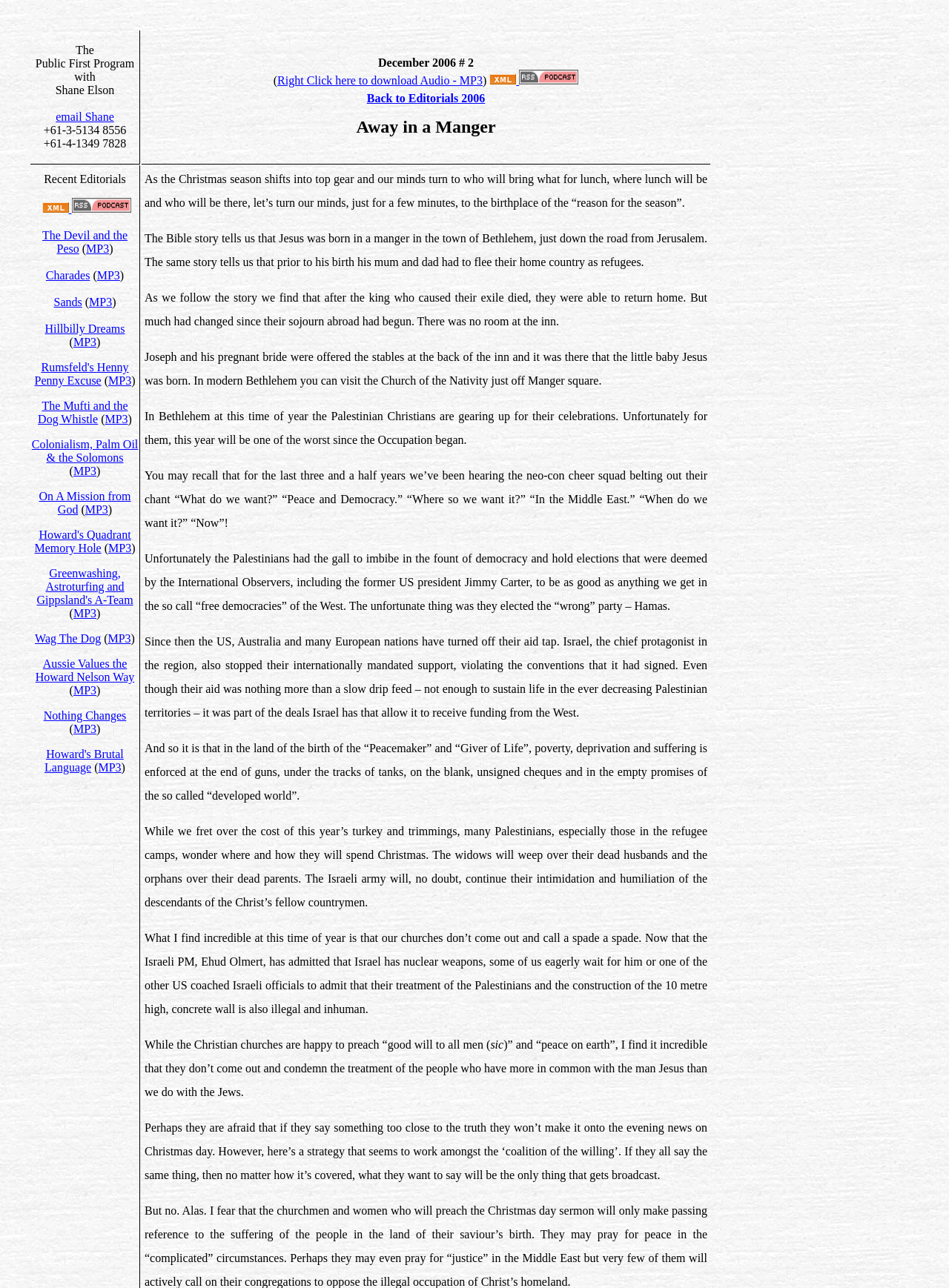Identify the bounding box of the HTML element described here: "MP3". Provide the coordinates as four float numbers between 0 and 1: [left, top, right, bottom].

[0.077, 0.261, 0.102, 0.27]